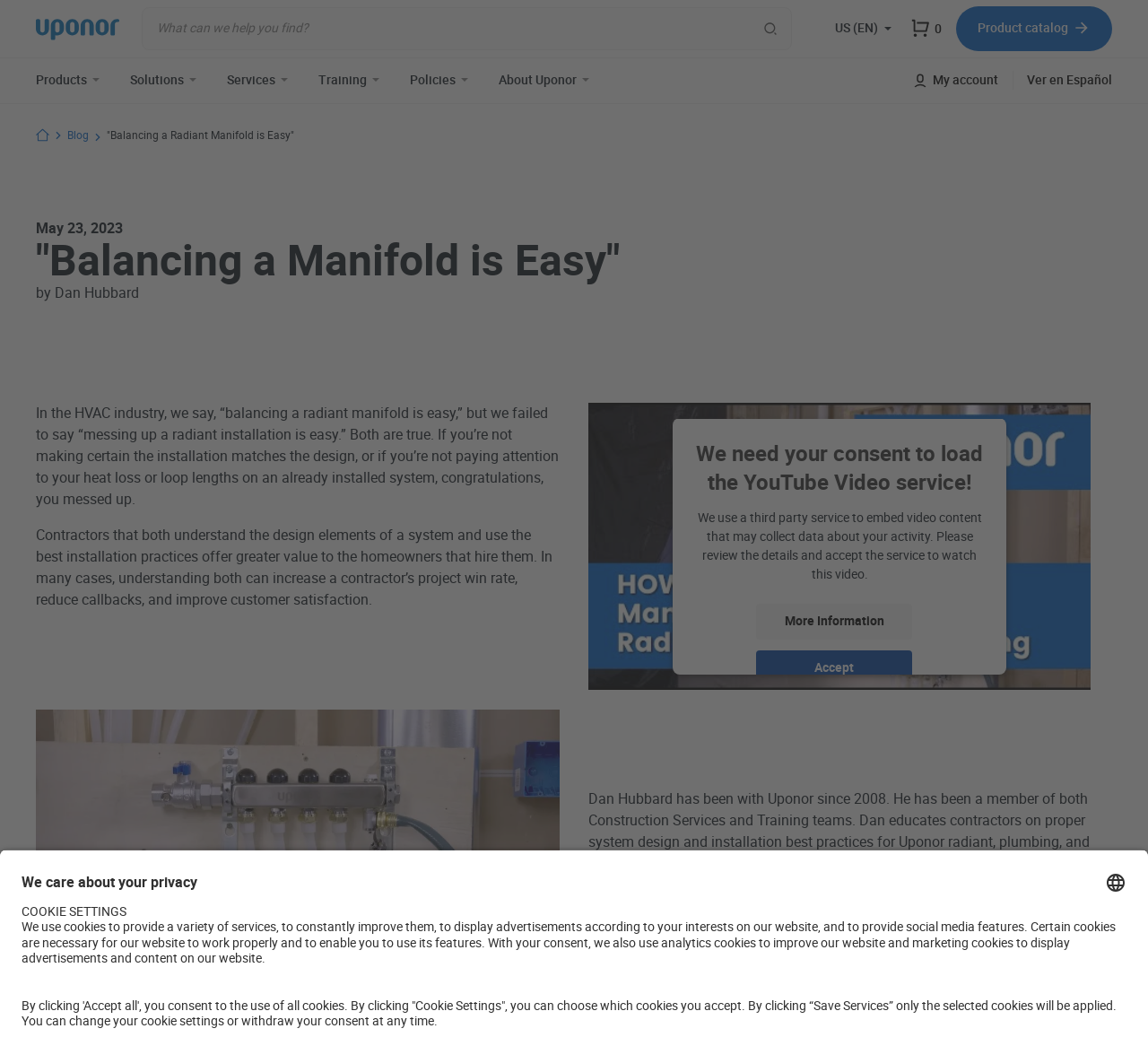What is the company name?
Using the information from the image, answer the question thoroughly.

The company name can be inferred from the top-left corner of the webpage, where the logo and text 'UPONOR' are displayed.